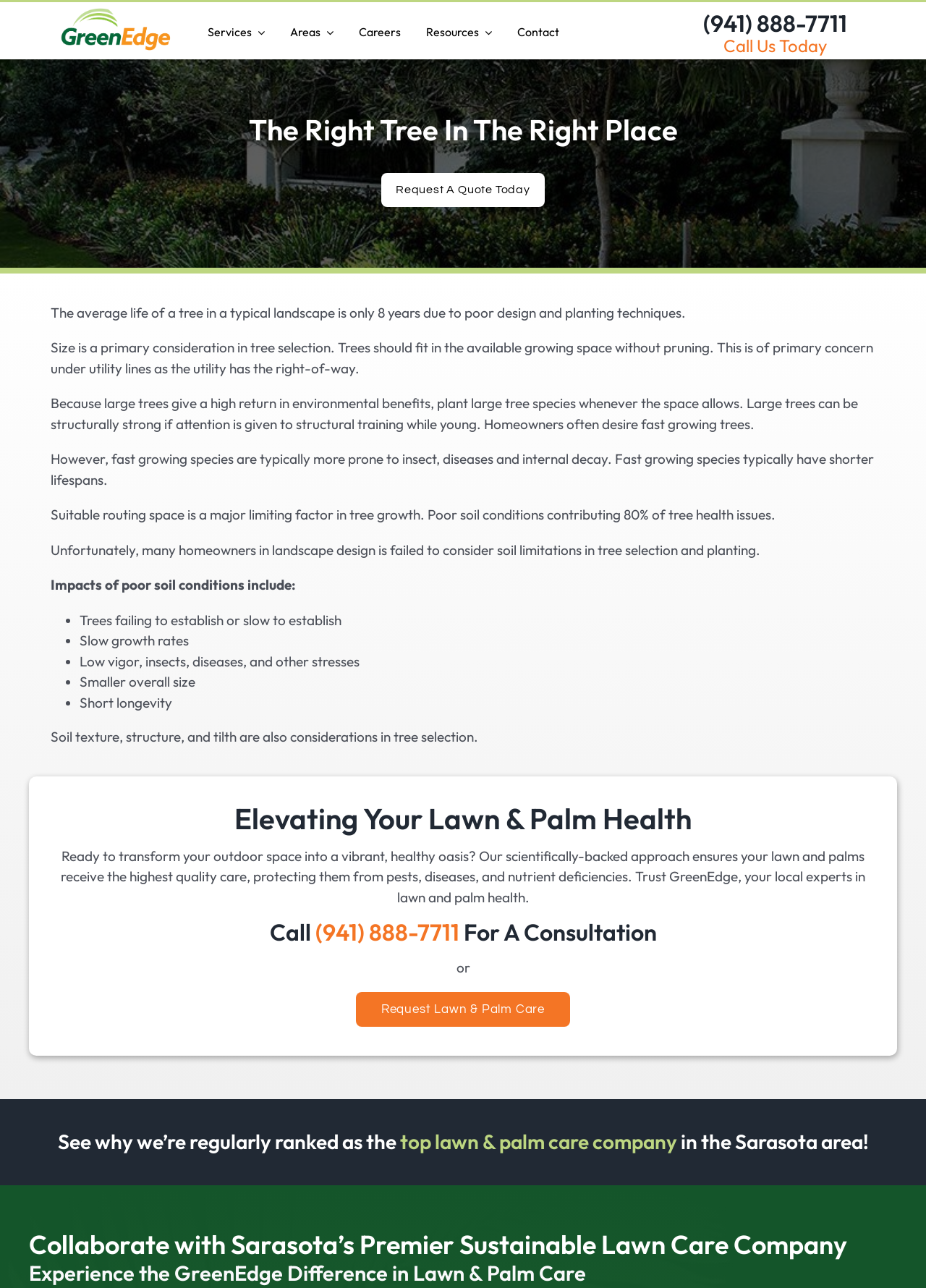Highlight the bounding box coordinates of the region I should click on to meet the following instruction: "Navigate to the 'Services' page".

[0.219, 0.015, 0.29, 0.035]